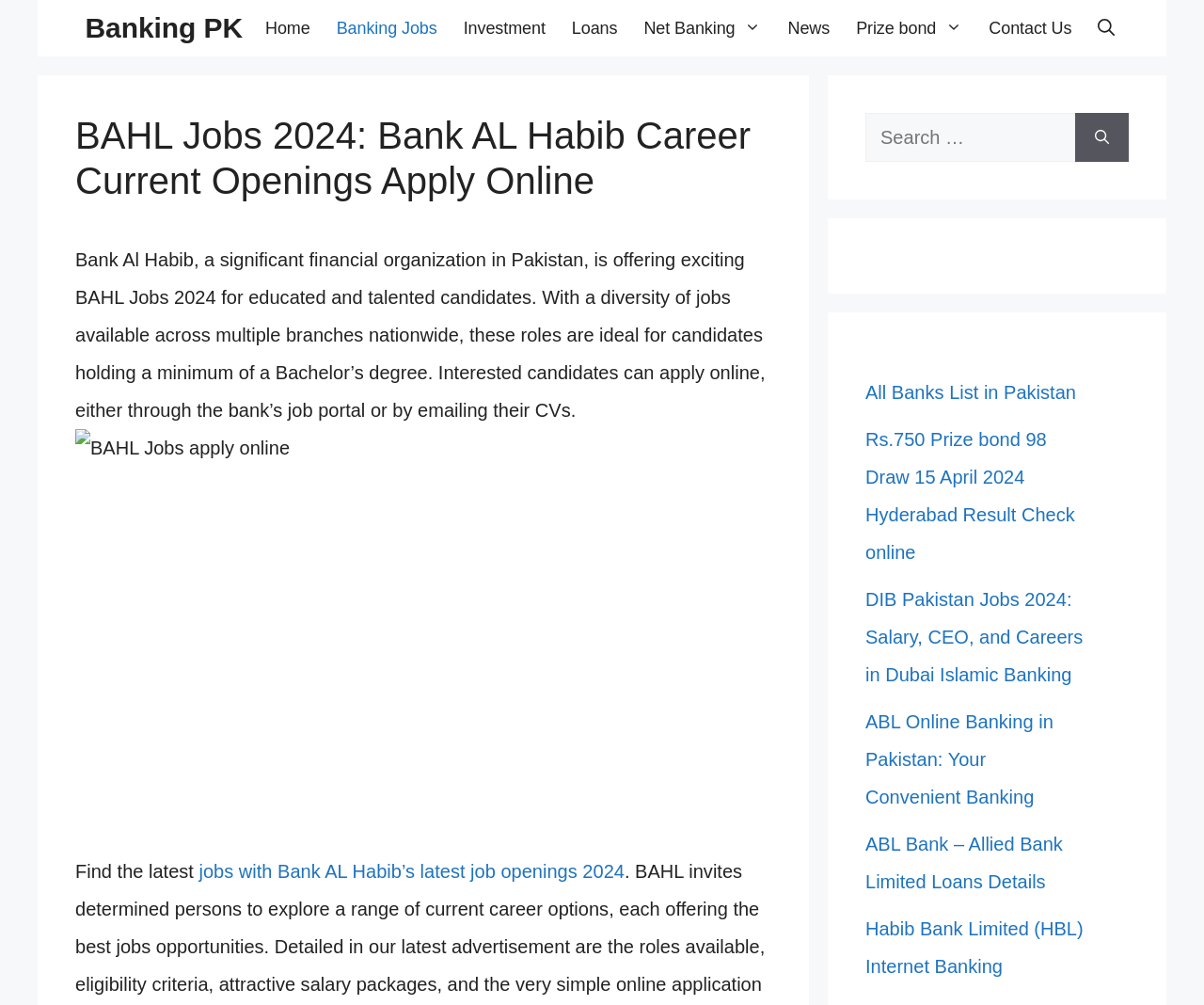Create a detailed narrative of the webpage’s visual and textual elements.

The webpage is about Bank AL Habib career opportunities and current job openings. At the top, there is a navigation bar with links to various sections such as "Home", "Banking Jobs", "Investment", "Loans", "Net Banking", "News", "Prize bond", and "Contact Us". Next to the navigation bar, there is a search button.

Below the navigation bar, there is a header section with a heading that reads "BAHL Jobs 2024: Bank AL Habib Career Current Openings Apply Online". This is followed by a paragraph of text that describes the job opportunities available at Bank AL Habib, including the diversity of roles and the minimum educational requirement.

To the right of the paragraph, there is an image related to BAHL jobs applying online. Below the image, there is a link to find the latest jobs with Bank AL Habib's latest job openings 2024.

On the right side of the page, there are two complementary sections. The first section has a search box with a label "Search for:" and a search button. The second section has a list of links to various articles and resources, including "All Banks List in Pakistan", "Rs.750 Prize bond 98 Draw 15 April 2024 Hyderabad Result Check online", and job opportunities at other banks such as DIB Pakistan and ABL Bank.